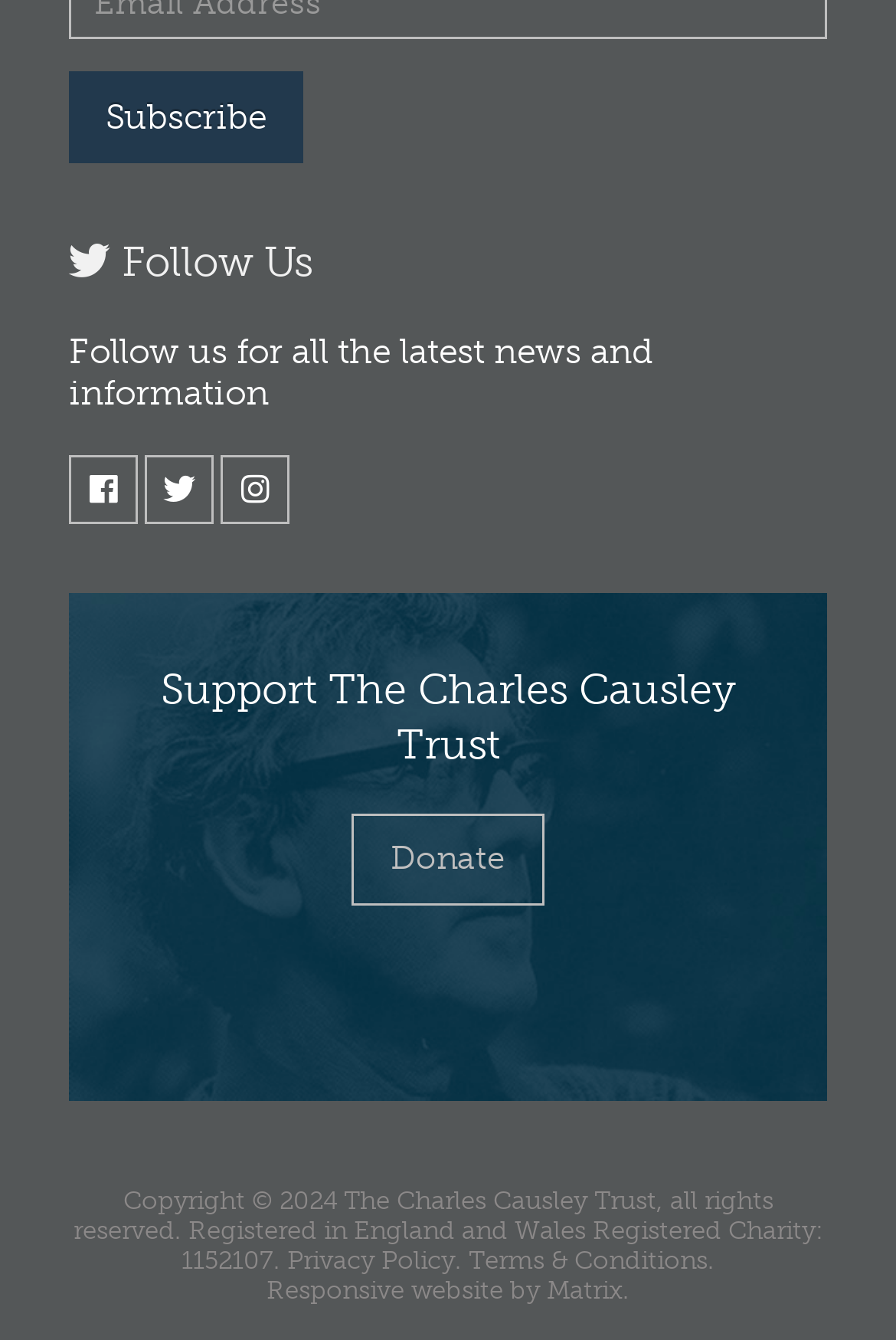Answer with a single word or phrase: 
What is the purpose of the 'Donate' button?

To support the trust